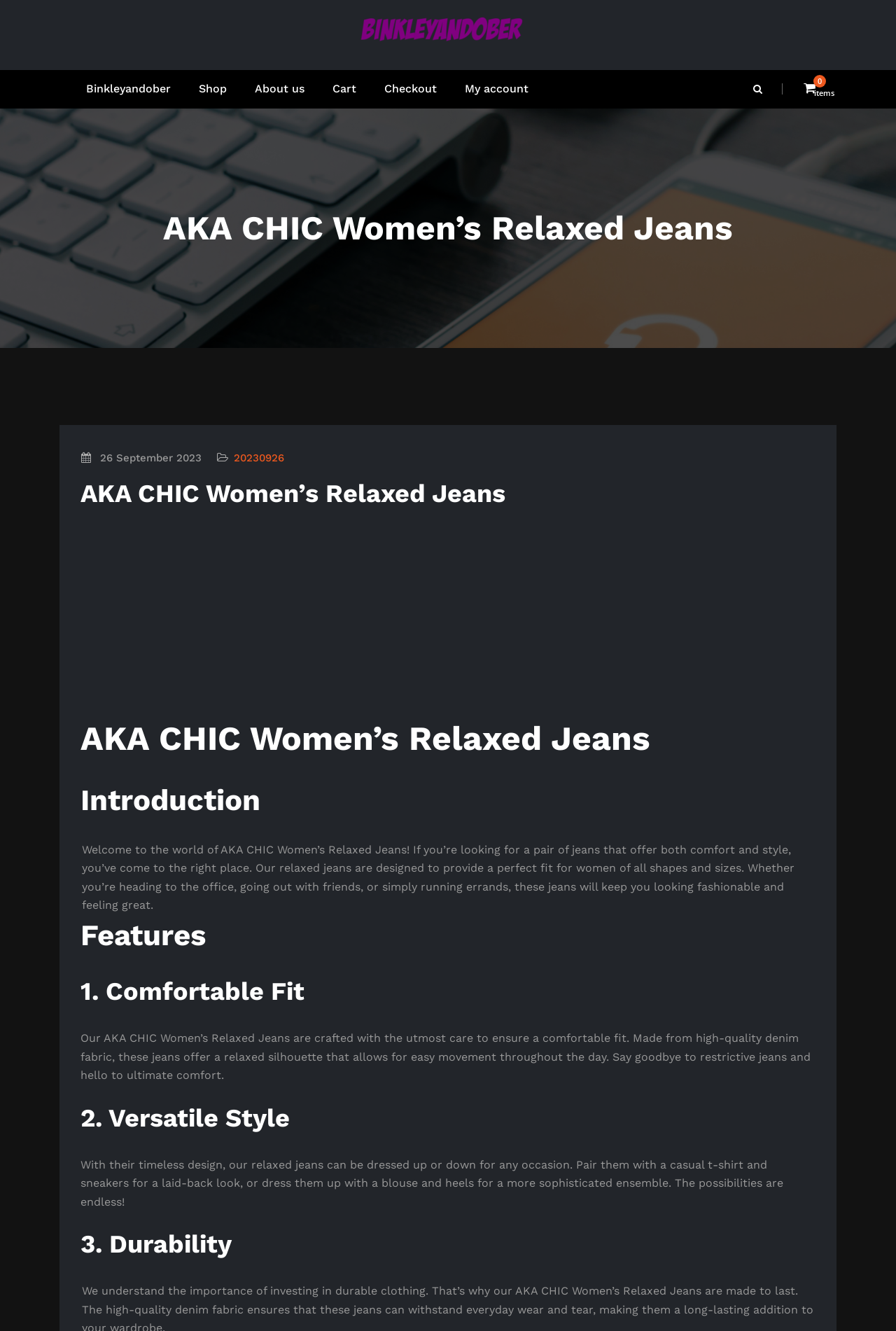Locate the bounding box of the user interface element based on this description: "26 September 2023".

[0.112, 0.339, 0.225, 0.35]